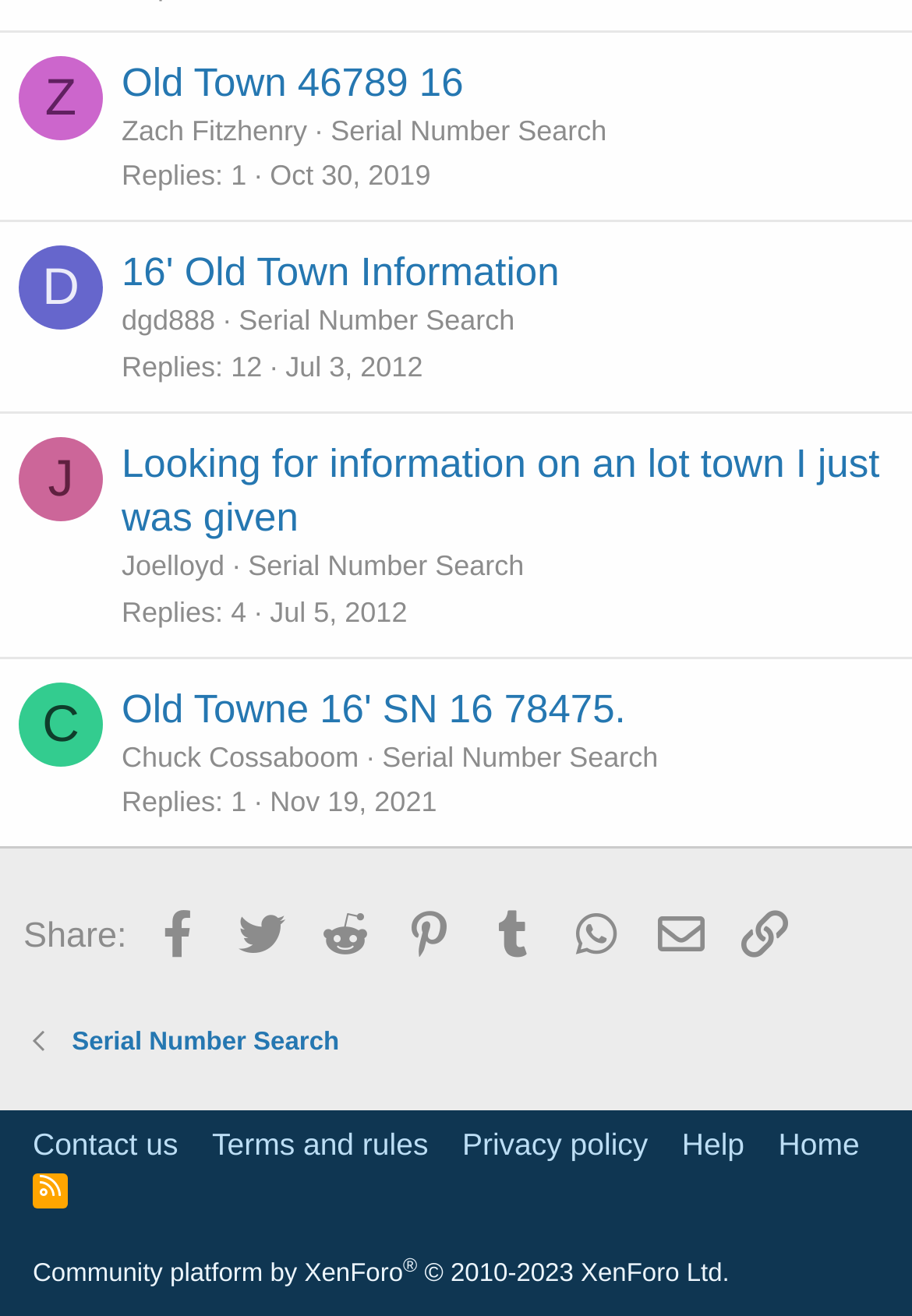Provide your answer in a single word or phrase: 
How many replies are there in the first message?

0